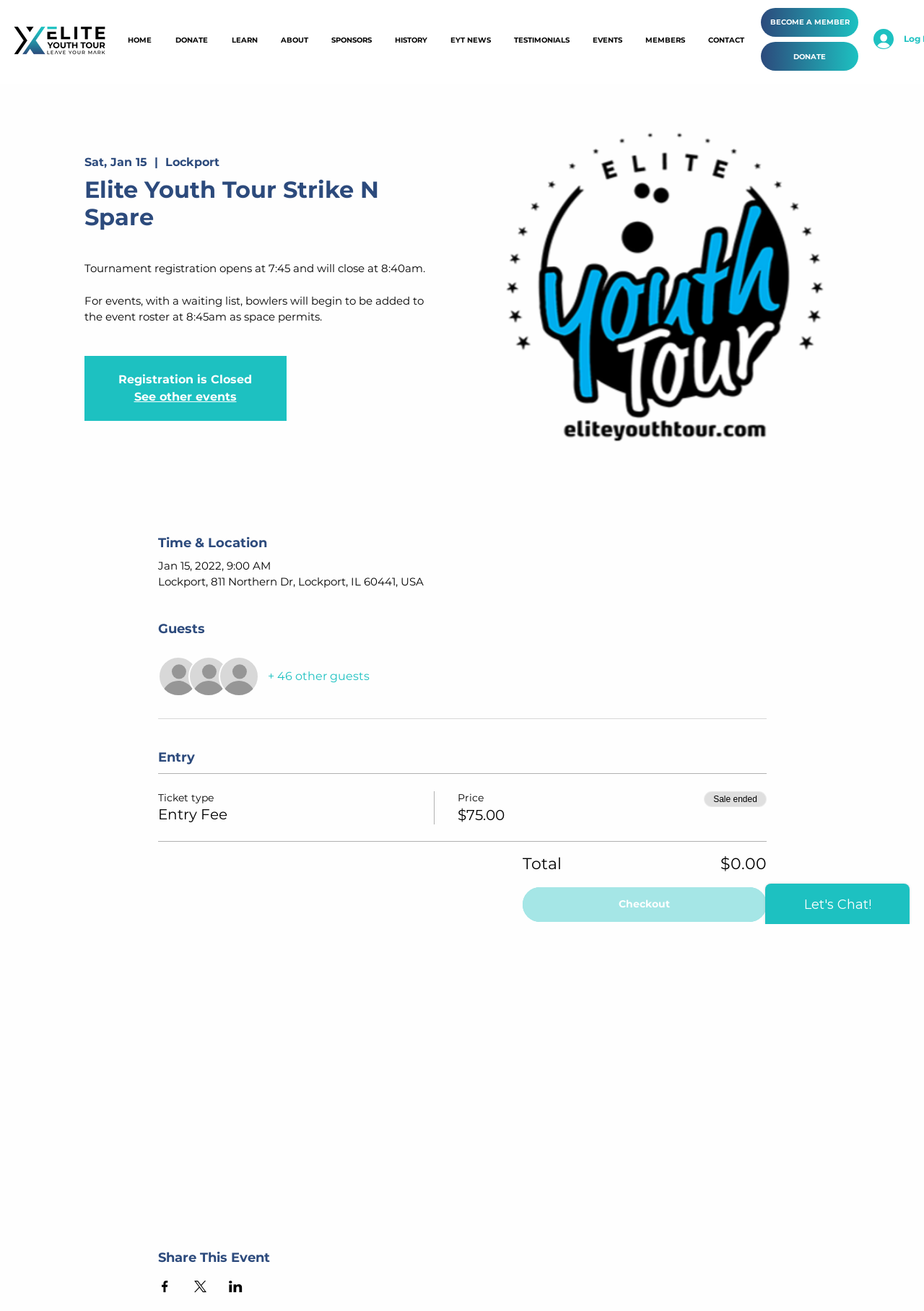Locate the bounding box coordinates of the area that needs to be clicked to fulfill the following instruction: "Go to the home page". The coordinates should be in the format of four float numbers between 0 and 1, namely [left, top, right, bottom].

None